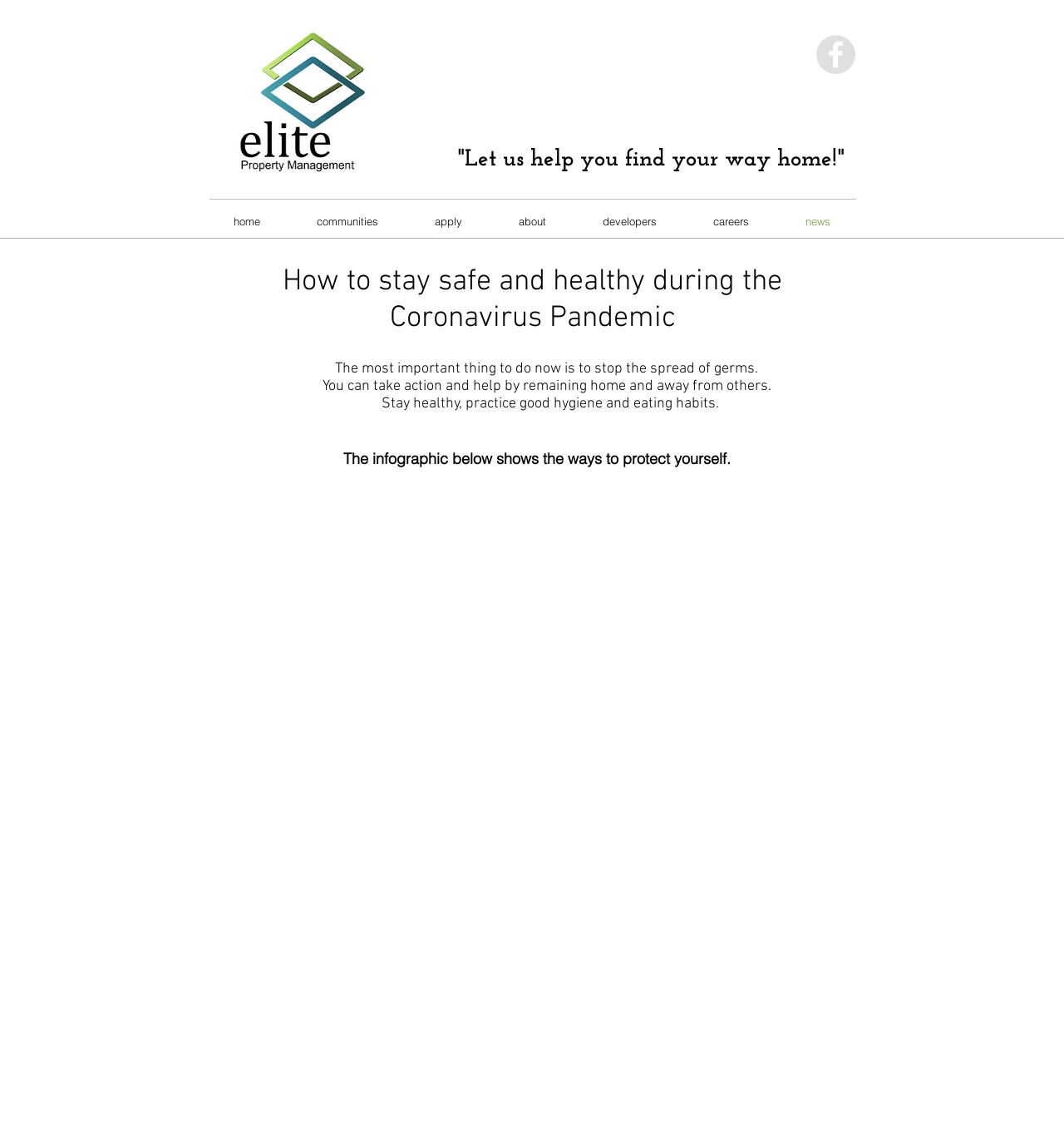Using the provided element description "careers", determine the bounding box coordinates of the UI element.

[0.644, 0.182, 0.73, 0.205]